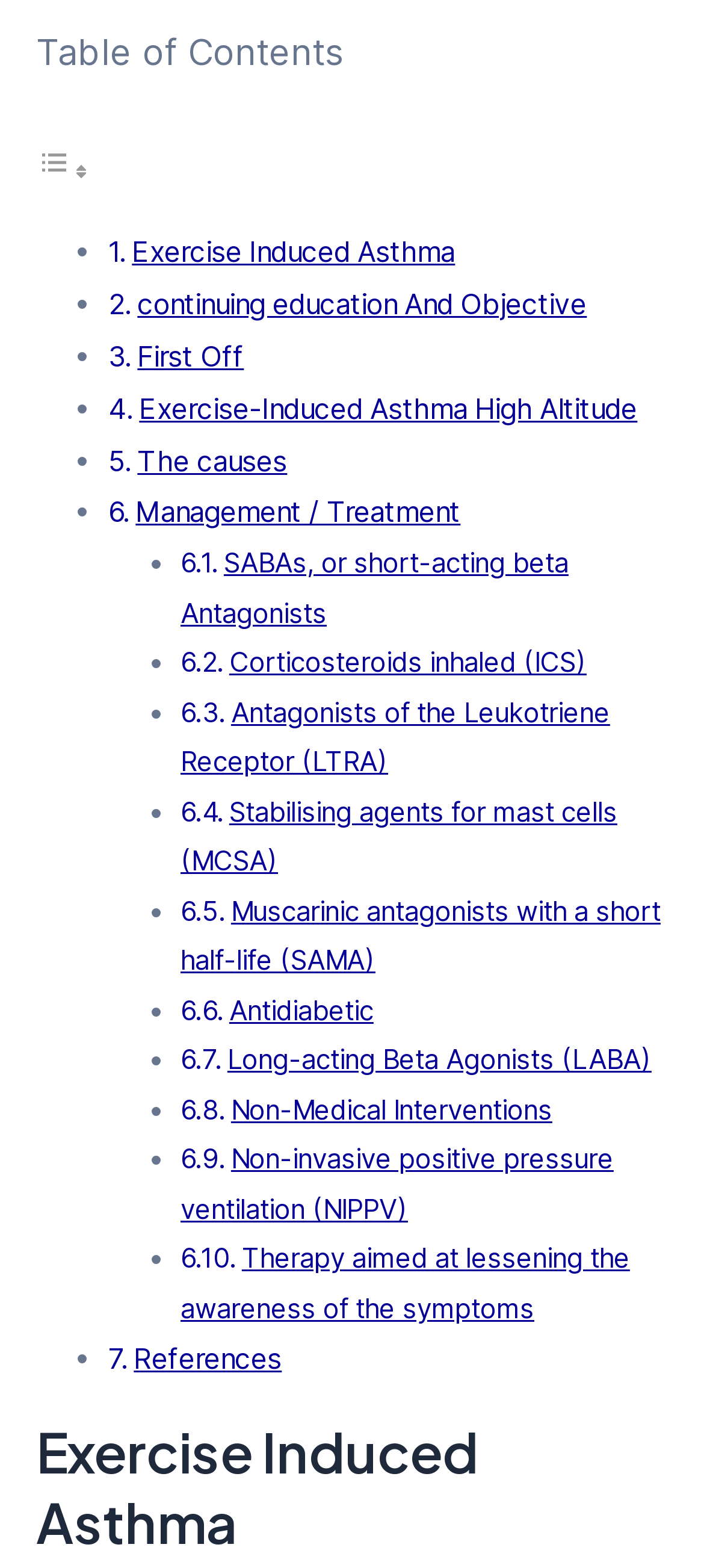Identify the bounding box coordinates of the region I need to click to complete this instruction: "explore The Path of Meditation That Leads to Living ALOHA".

None